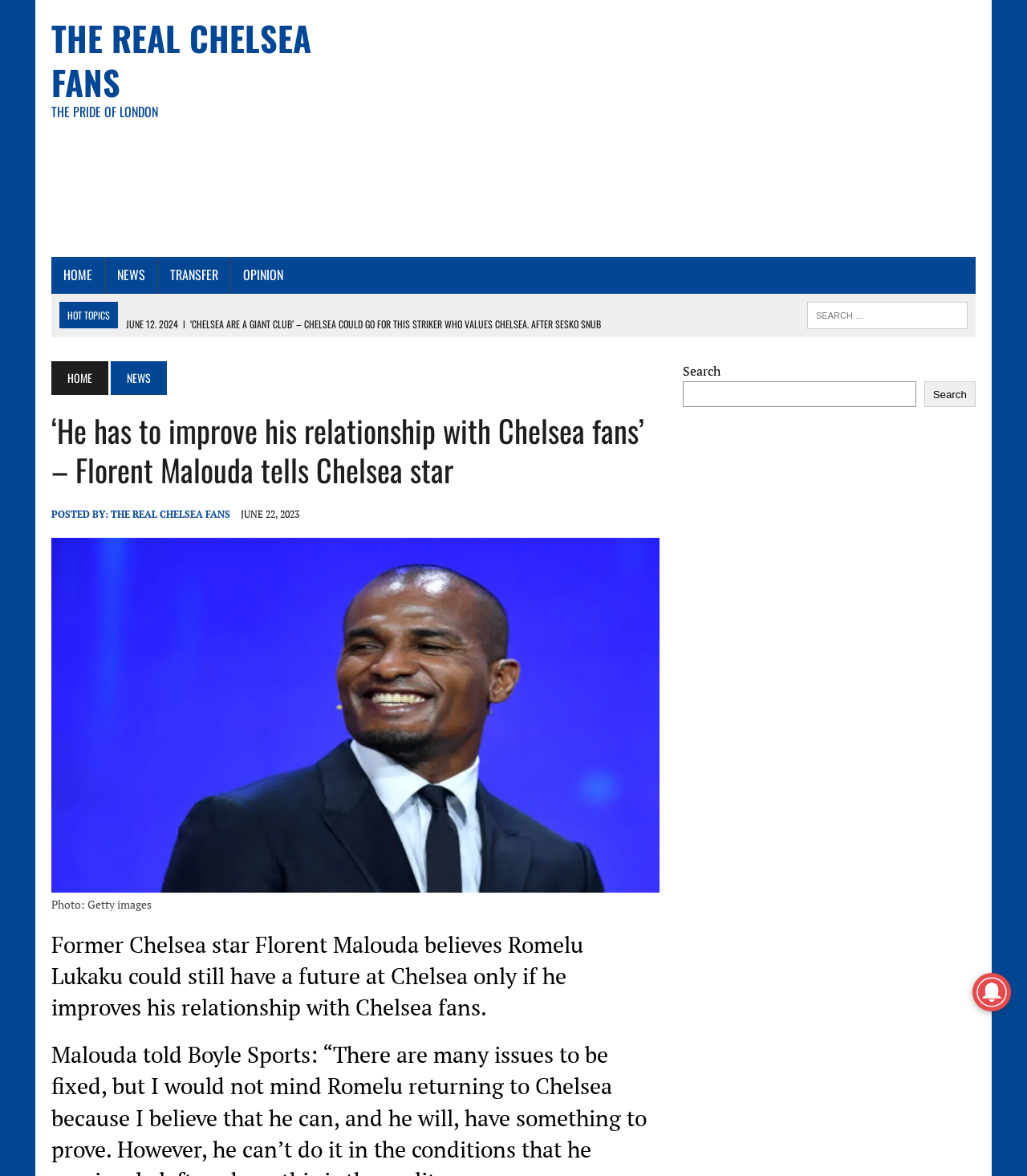Provide a brief response to the question below using a single word or phrase: 
What is the topic of the main article?

Florent Malouda's opinion on Romelu Lukaku